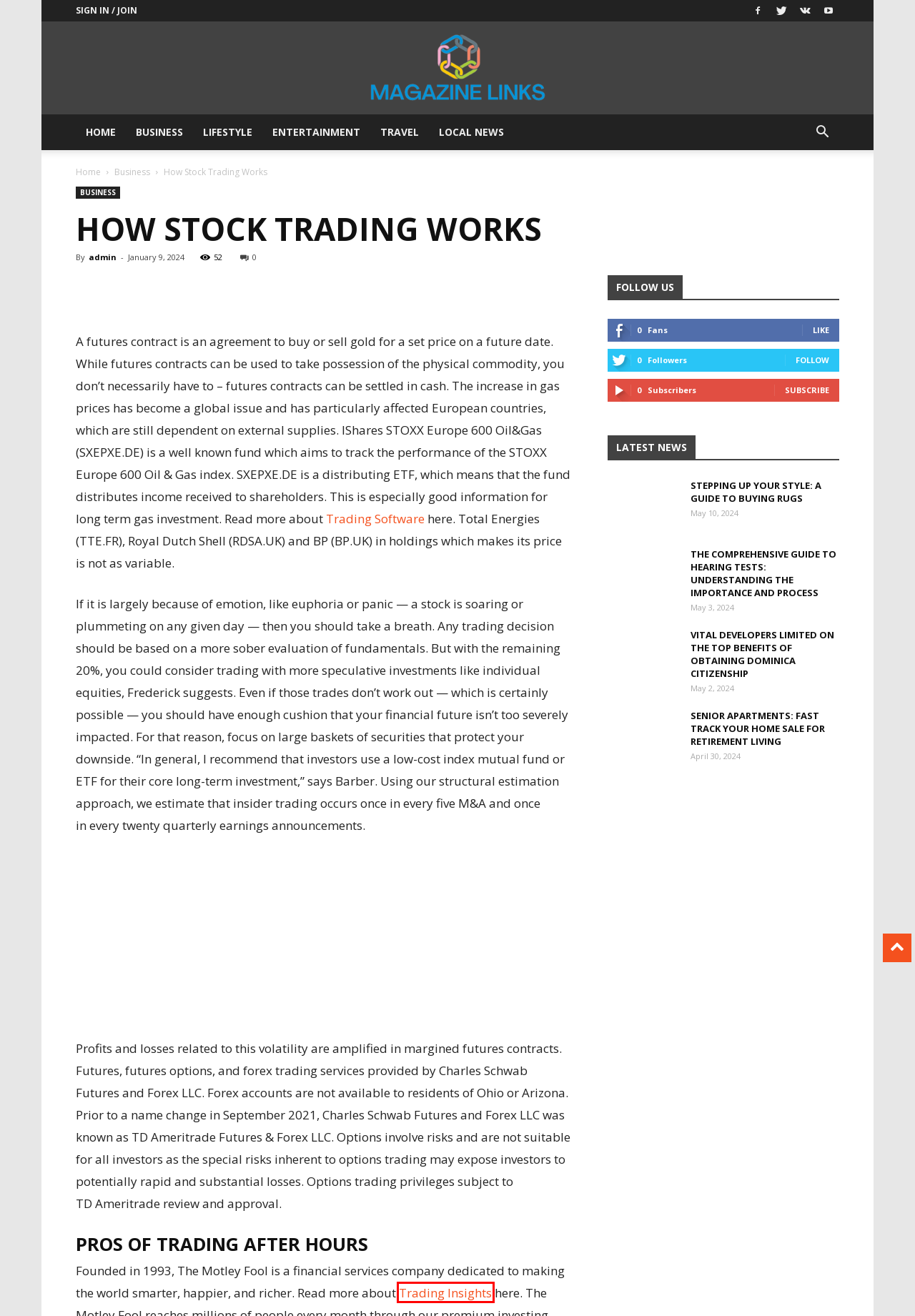You have a screenshot of a webpage with a red rectangle bounding box. Identify the best webpage description that corresponds to the new webpage after clicking the element within the red bounding box. Here are the candidates:
A. Pro Trading Insights: Signals, Strategies & Expert Analysis
B. The Comprehensive Guide to Hearing Tests: Understanding the Importance and Process | Magazine Links
C. Trading Reviews: Top Tools & Software for Stocks & Options
D. admin | Magazine Links
E. Magazine Links
F. Stepping Up Your Style: A Guide to Buying Rugs | Magazine Links
G. Business | Magazine Links
H. Senior Apartments: Fast Track Your Home Sale For Retirement Living | Magazine Links

A